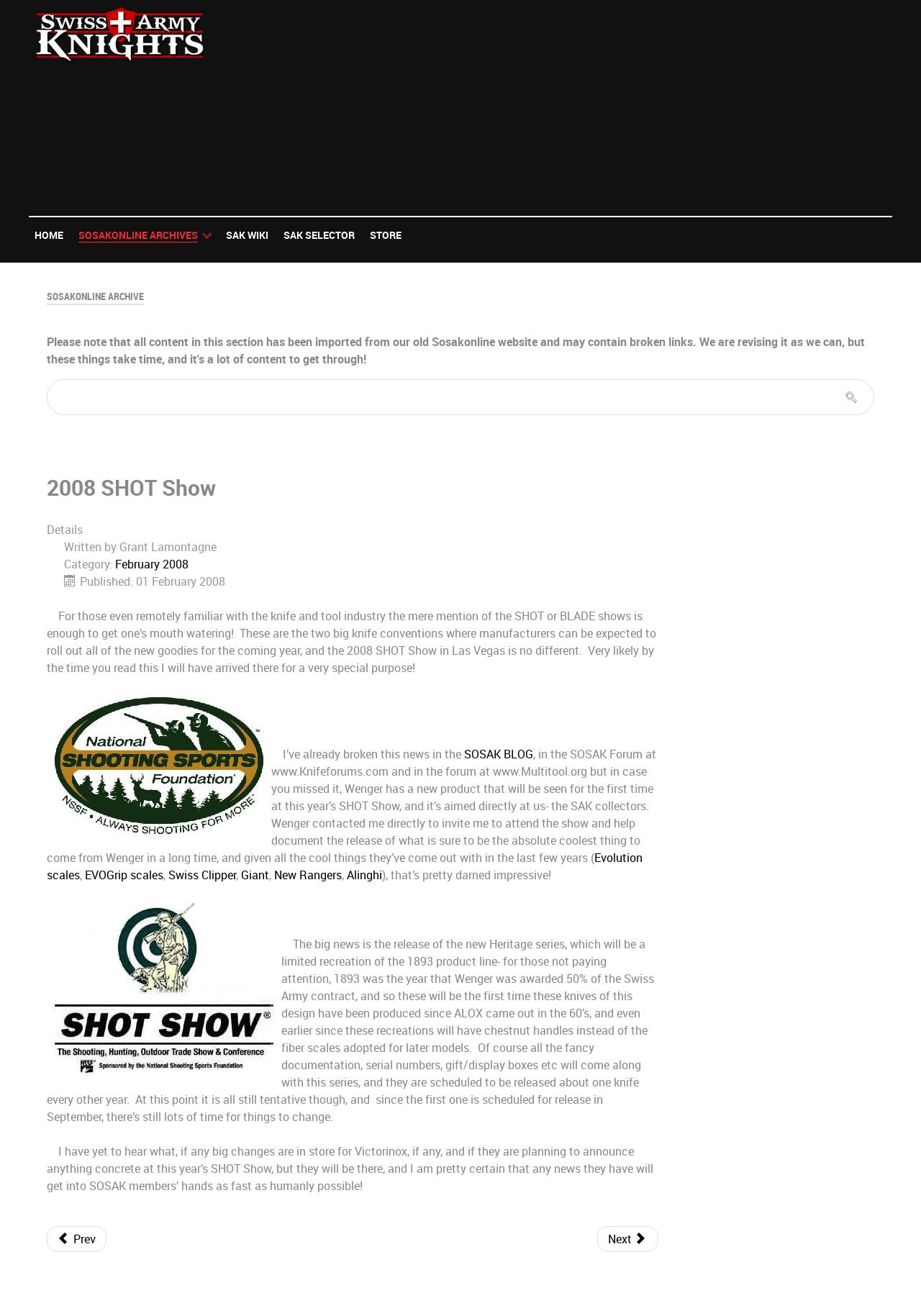What is the purpose of the author's visit to the SHOT Show?
Using the image, respond with a single word or phrase.

To document the release of a new Wenger product